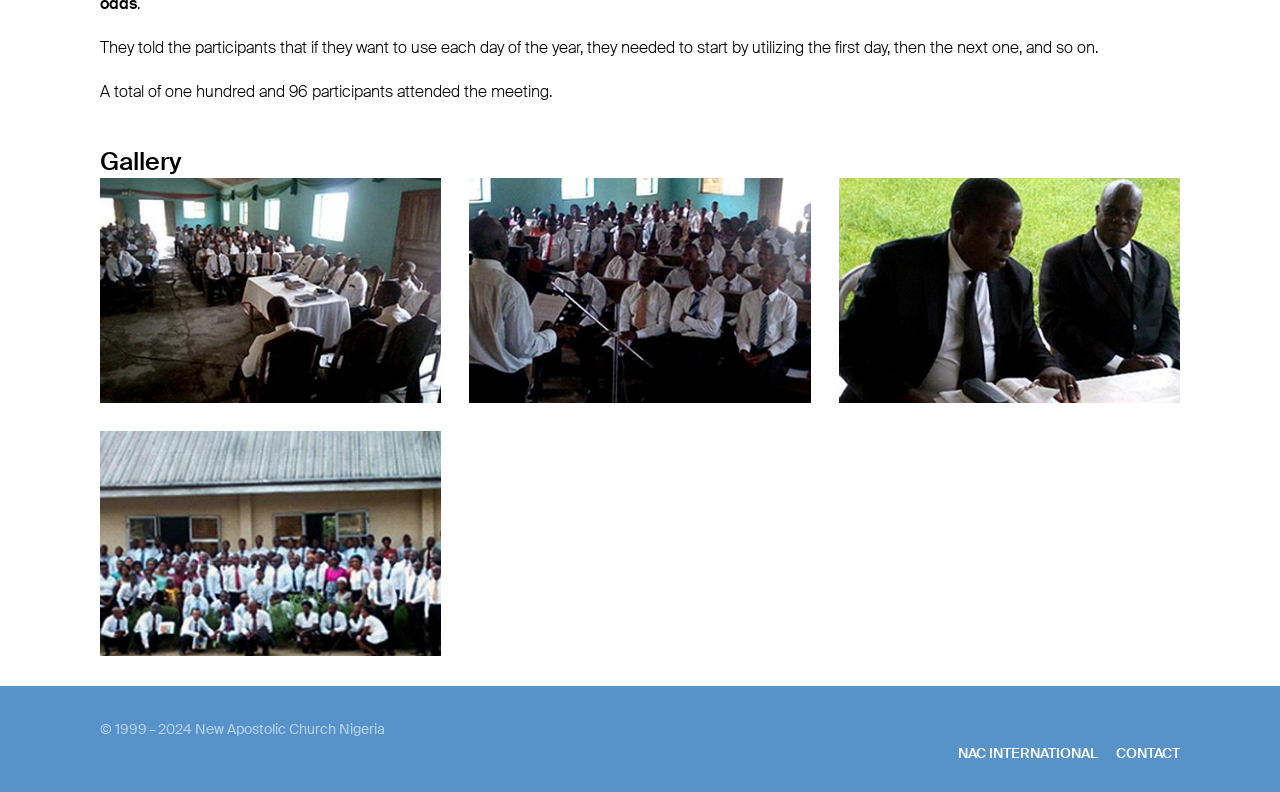How many participants attended the meeting?
Please answer the question with as much detail as possible using the screenshot.

I found the information about the number of participants in the text, which states 'A total of one hundred and 96 participants attended the meeting'. The number of participants is 196.